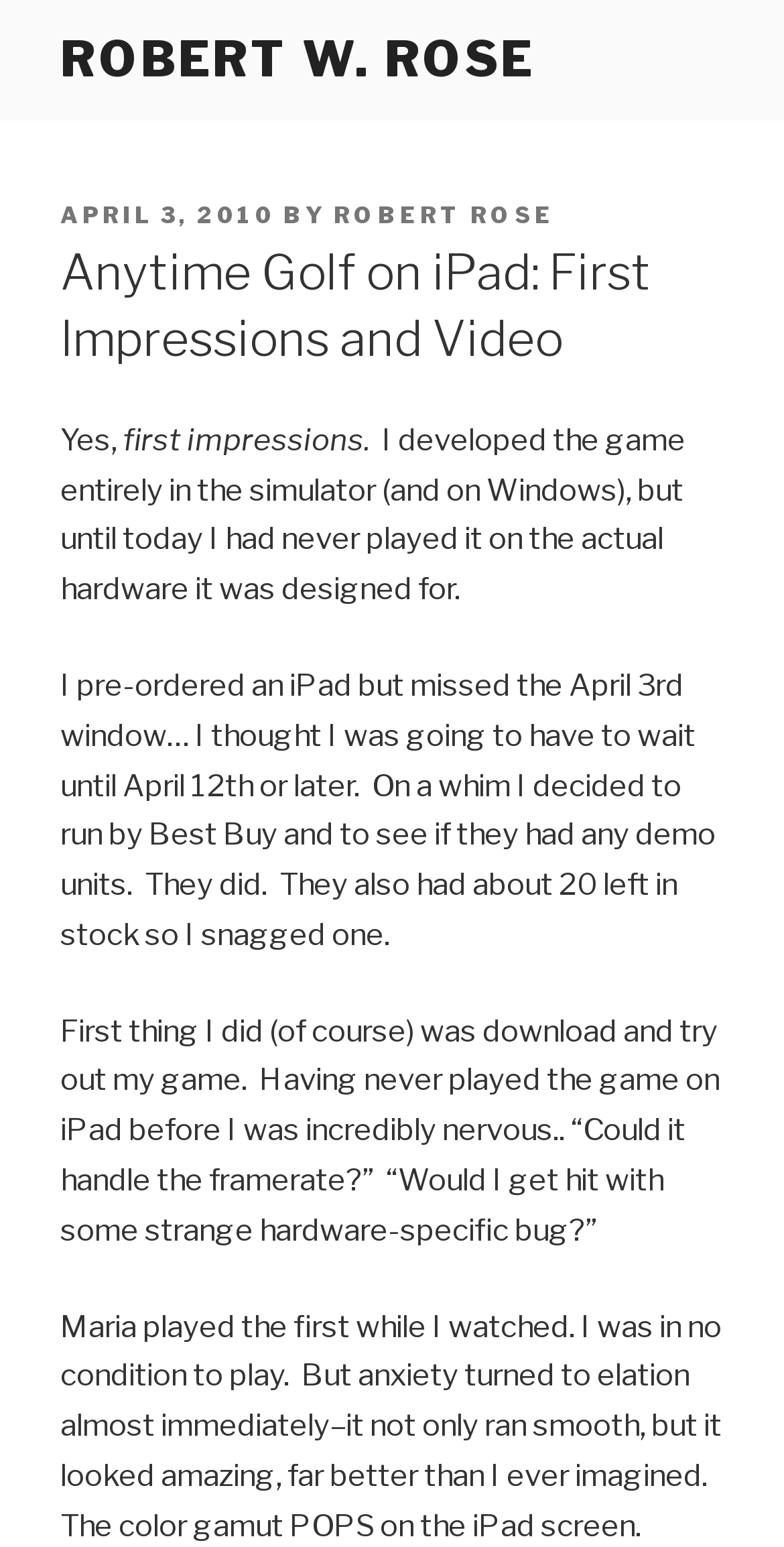Give a one-word or one-phrase response to the question:
Who played the game first?

Maria